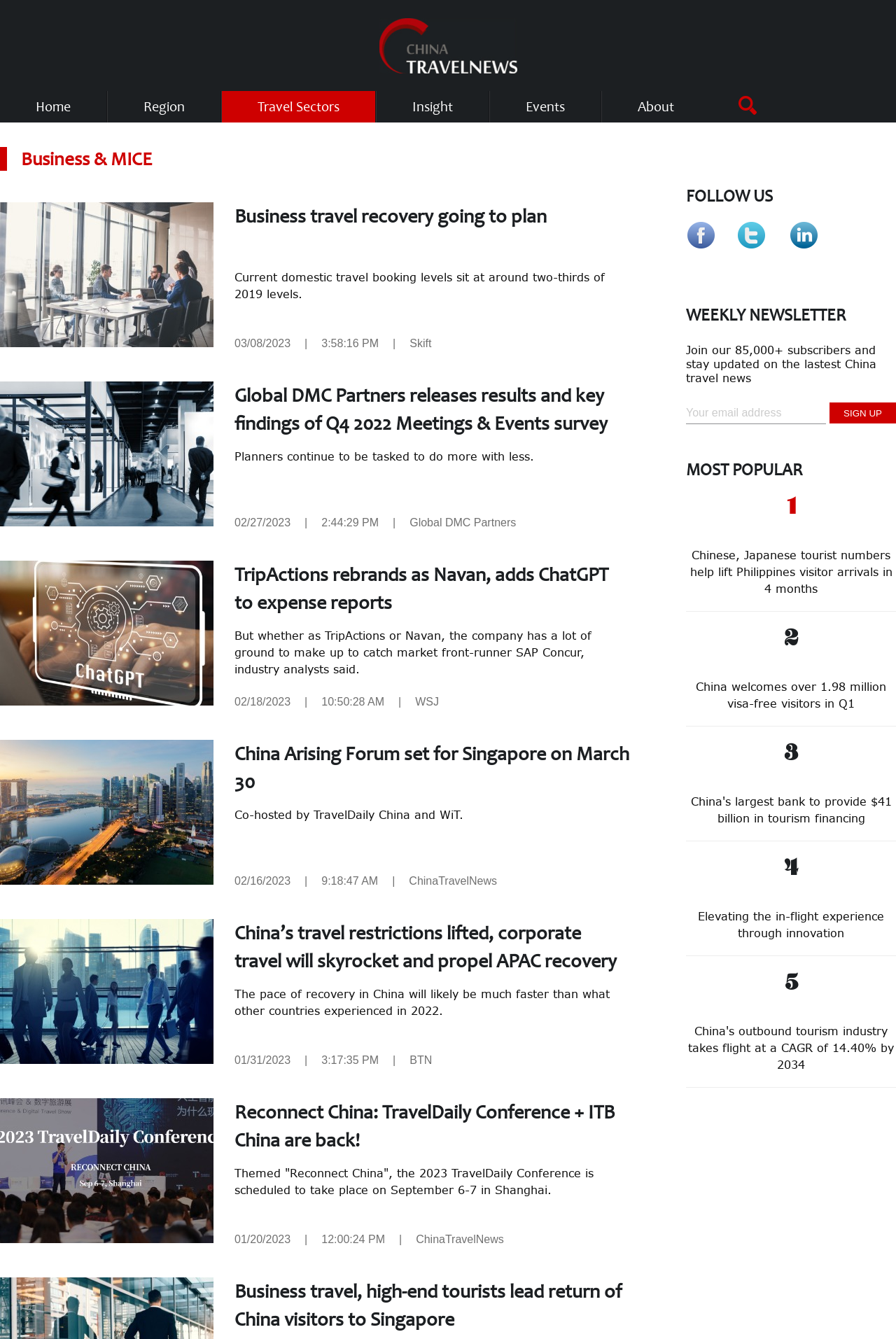Use a single word or phrase to answer the question:
What is the date of the article 'China Arising Forum set for Singapore on March 30'?

02/16/2023